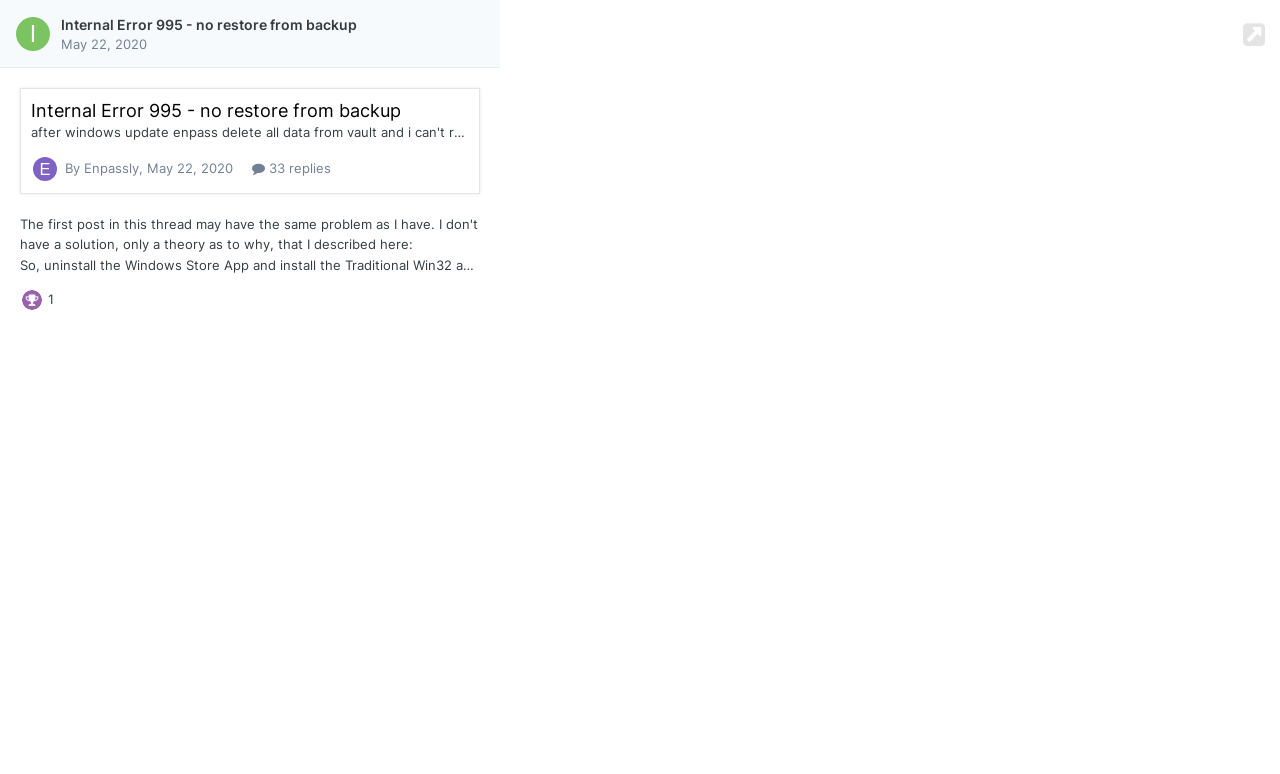Identify the bounding box coordinates of the section that should be clicked to achieve the task described: "Contact the newsdesk".

None